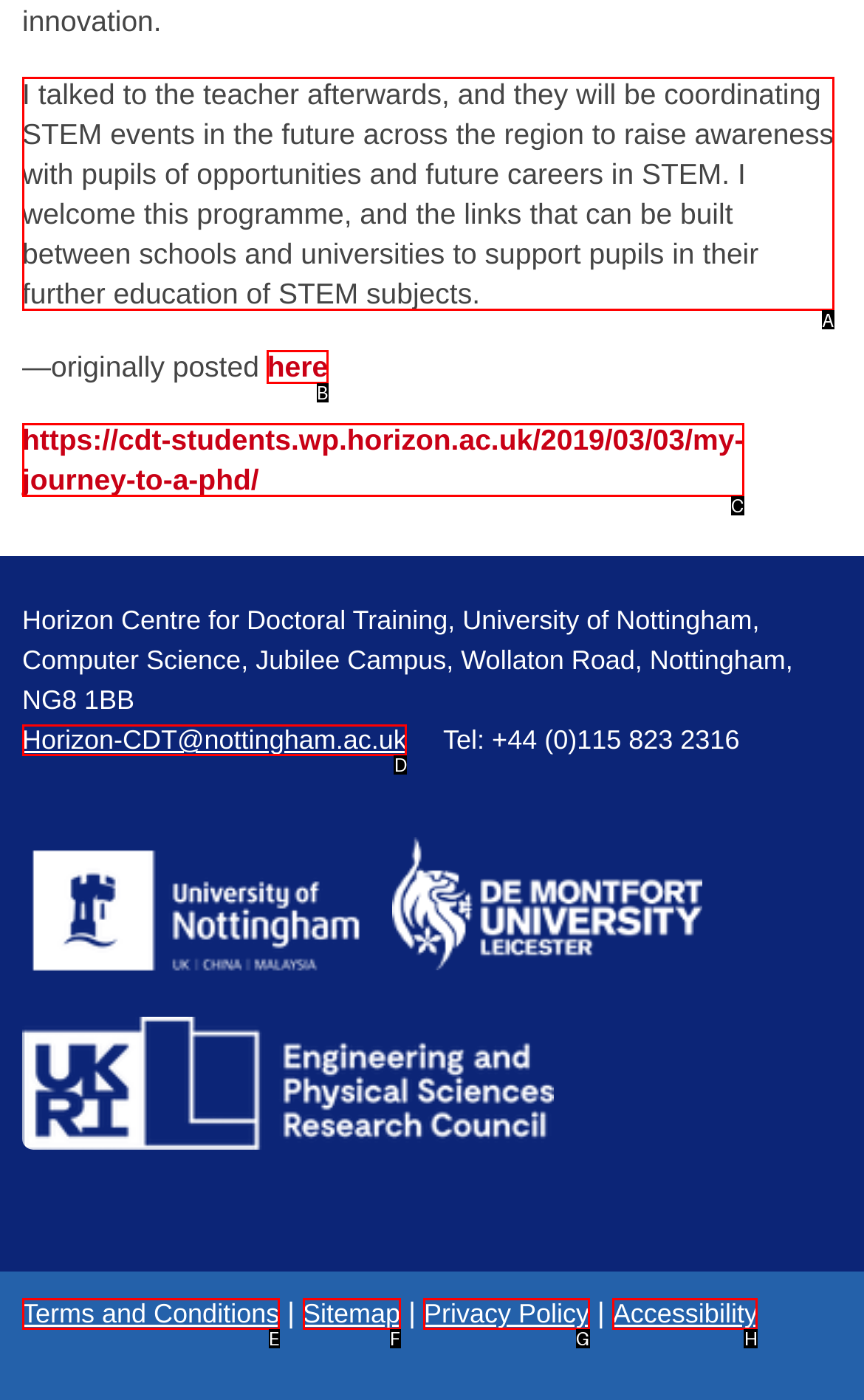For the task: read the blog post, specify the letter of the option that should be clicked. Answer with the letter only.

A